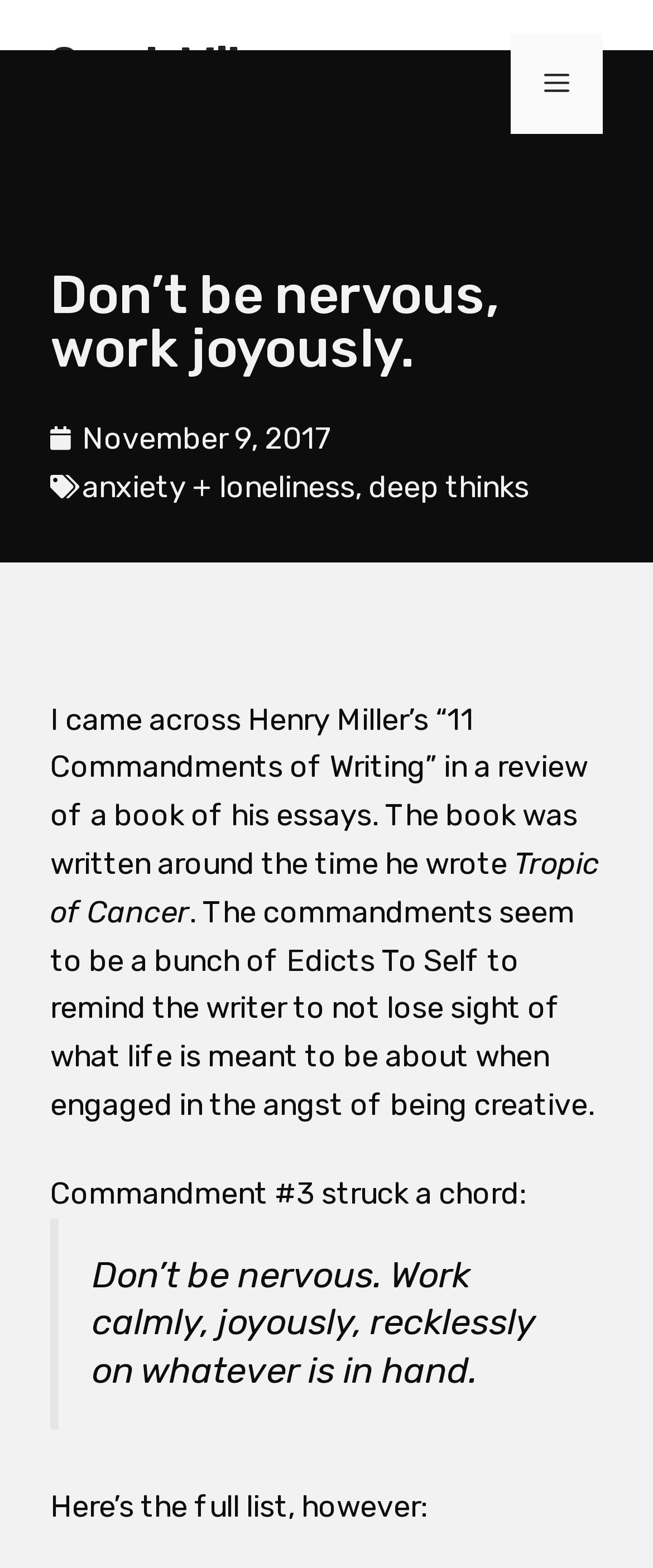What is the title of the book mentioned in the article?
Refer to the image and provide a one-word or short phrase answer.

Tropic of Cancer